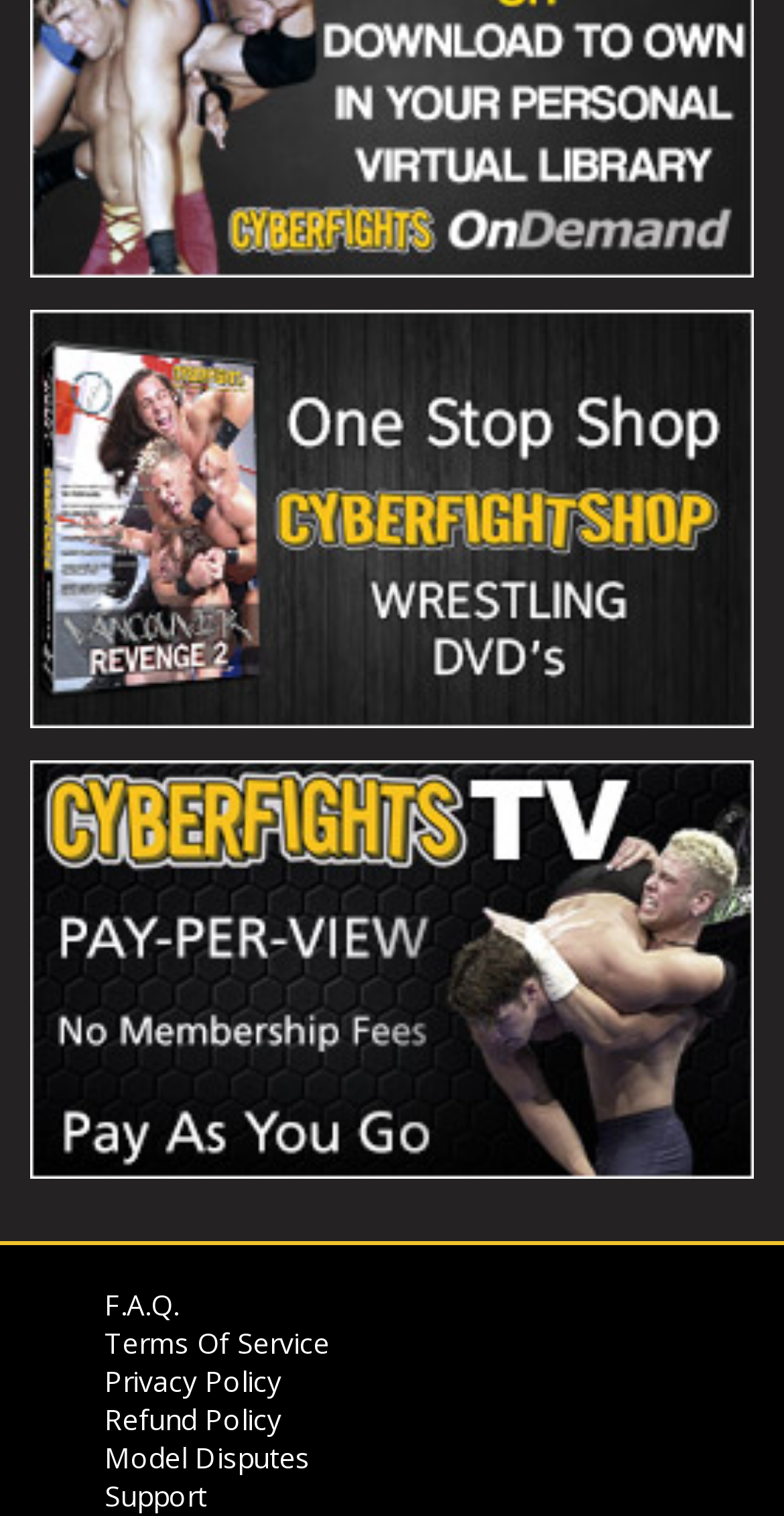Find the bounding box coordinates of the element to click in order to complete this instruction: "contact Support". The bounding box coordinates must be four float numbers between 0 and 1, denoted as [left, top, right, bottom].

[0.133, 0.974, 0.264, 0.999]